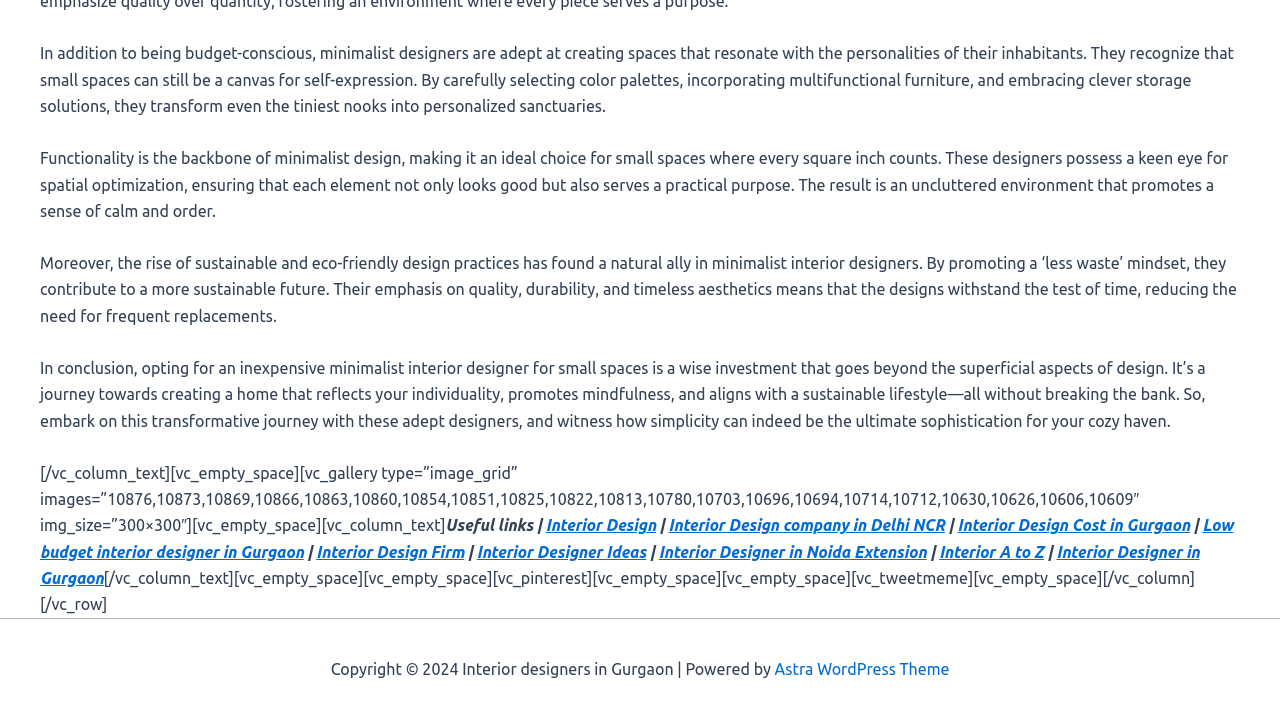What is the benefit of minimalist design in small spaces?
Refer to the image and offer an in-depth and detailed answer to the question.

According to the second paragraph, functionality is the backbone of minimalist design, making it an ideal choice for small spaces where every square inch counts. This results in an uncluttered environment that promotes a sense of calm and order.